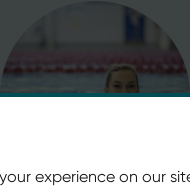Please reply with a single word or brief phrase to the question: 
What type of activities are available at the center?

lane swimming and group fitness classes